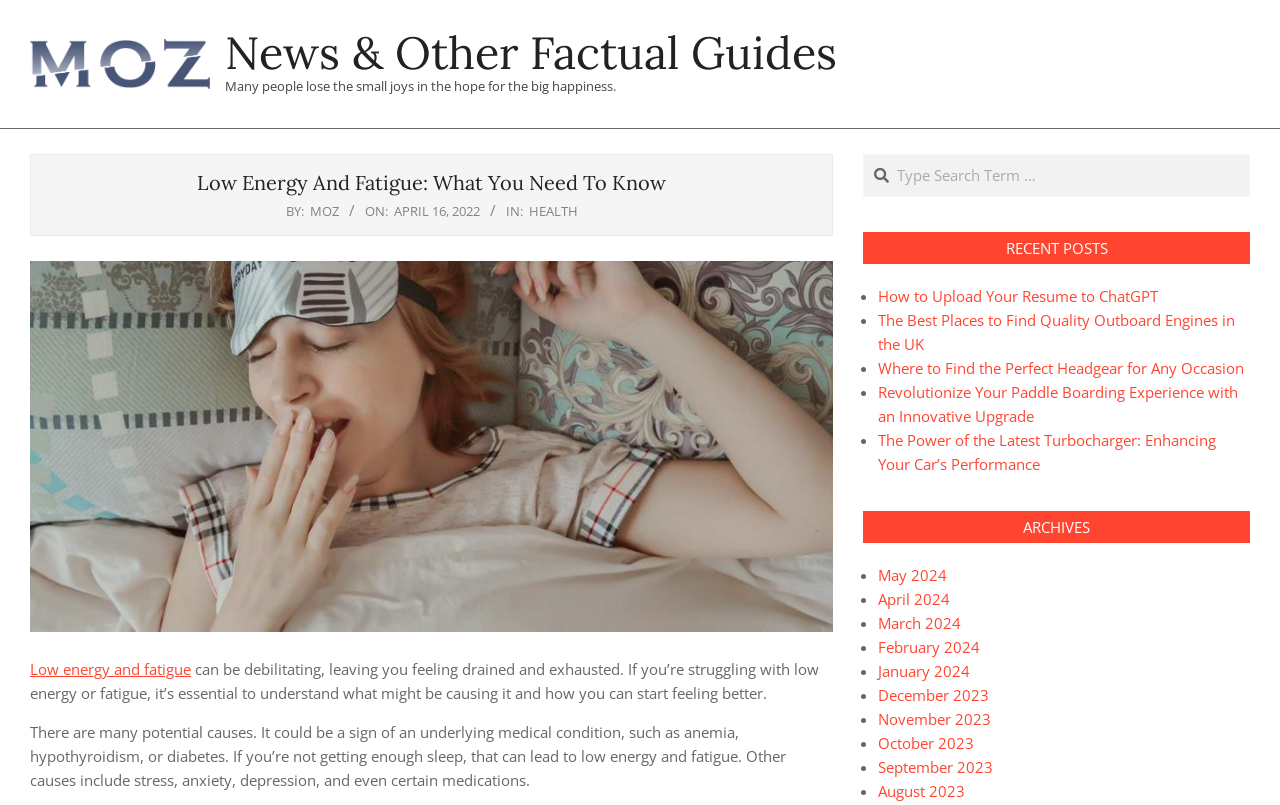Identify the bounding box coordinates of the area that should be clicked in order to complete the given instruction: "Browse archives by month". The bounding box coordinates should be four float numbers between 0 and 1, i.e., [left, top, right, bottom].

[0.674, 0.635, 0.977, 0.675]